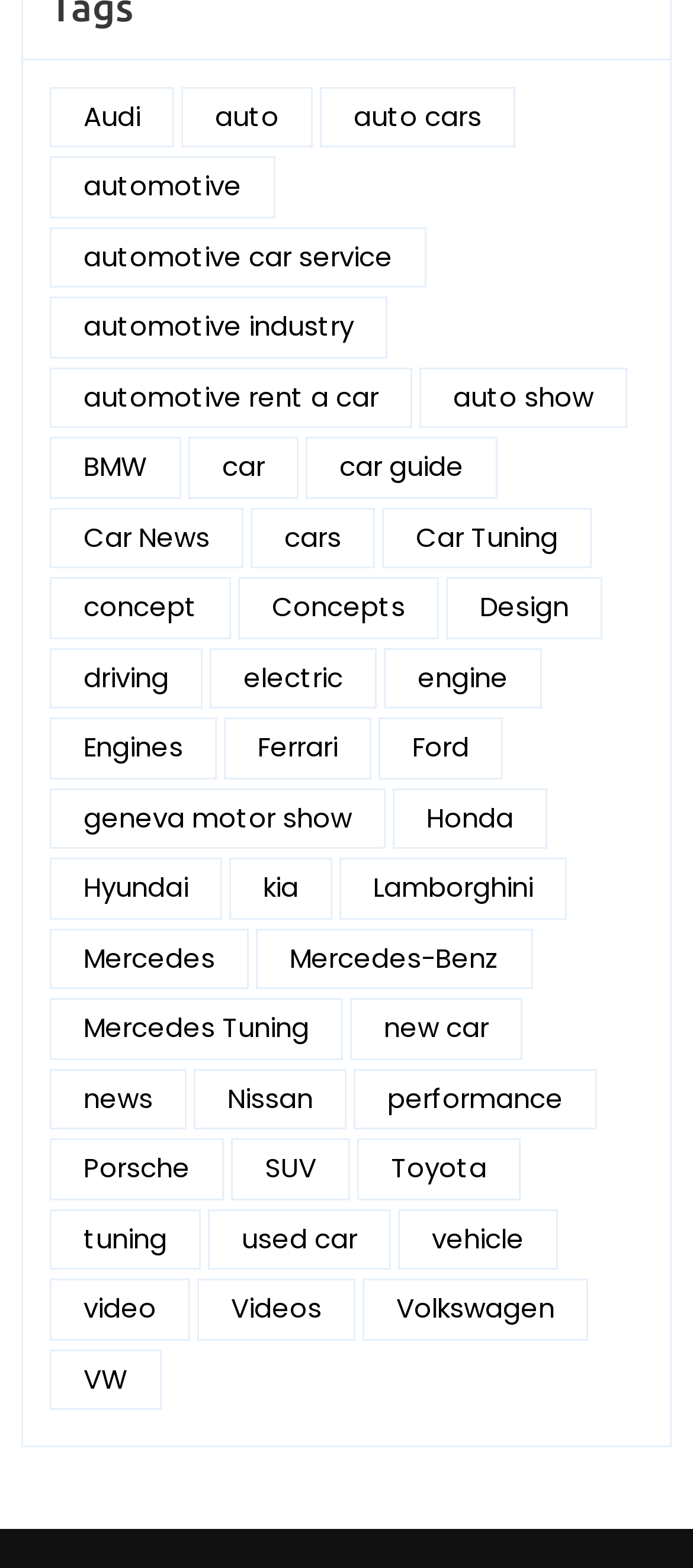Locate the bounding box coordinates of the clickable part needed for the task: "View Car News".

[0.072, 0.324, 0.351, 0.363]